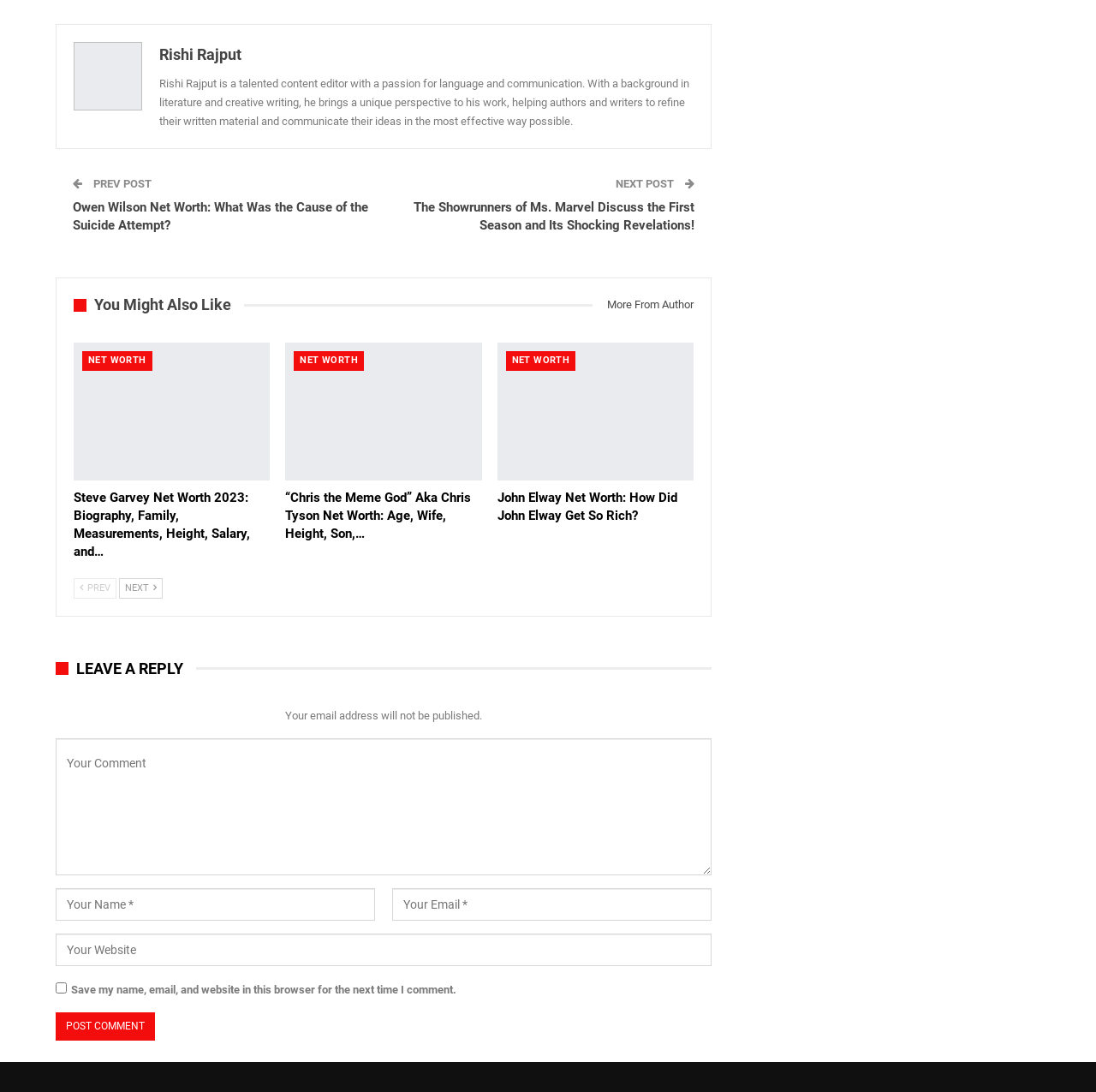What is the purpose of the 'Your Comment' textbox?
Give a thorough and detailed response to the question.

The 'Your Comment' textbox is located below the 'LEAVE A REPLY' text, and it is a required field, which suggests that its purpose is to allow users to leave a reply or comment on the webpage.